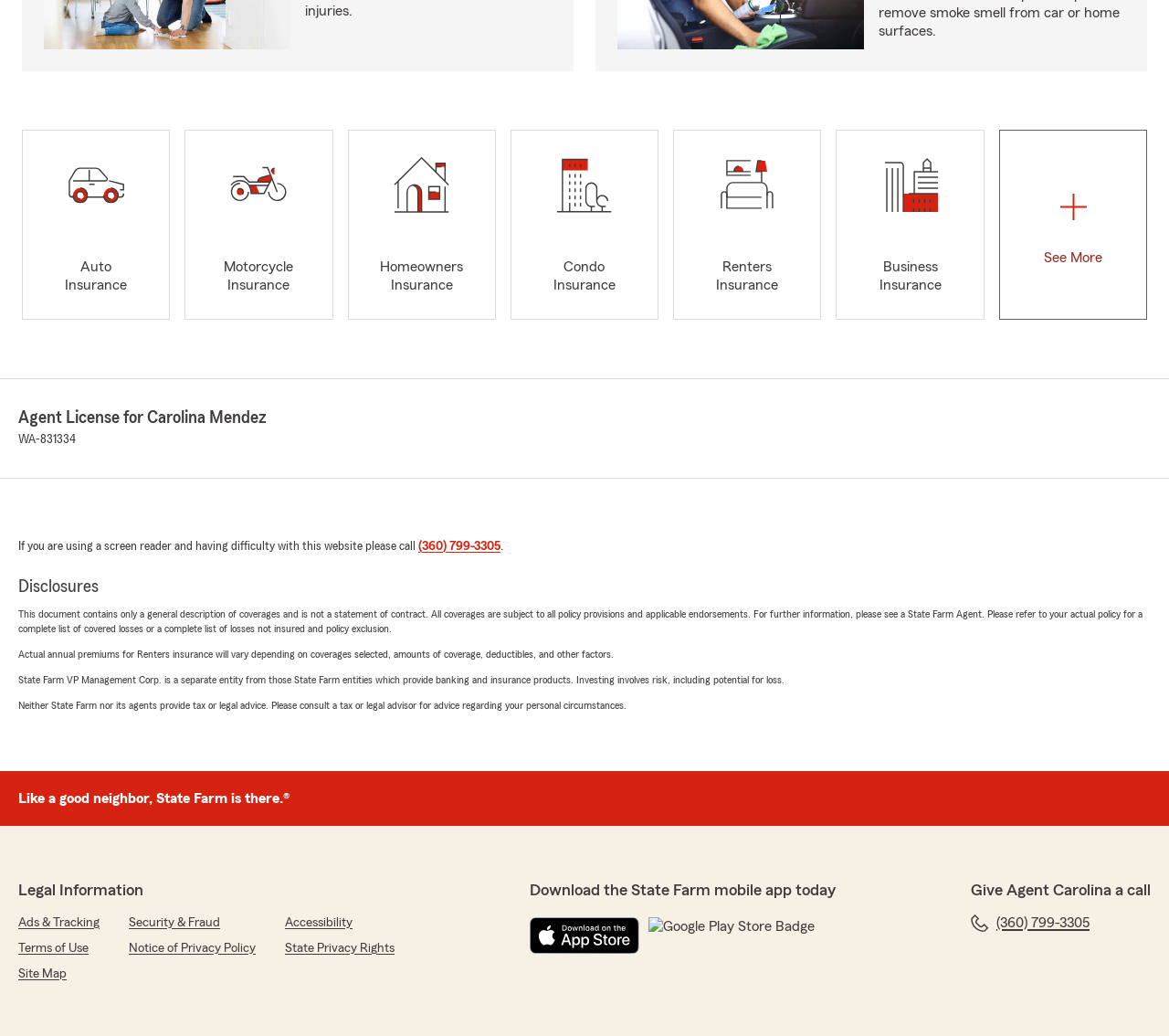Determine the bounding box coordinates of the element that should be clicked to execute the following command: "Download on the App Store".

[0.453, 0.885, 0.547, 0.921]